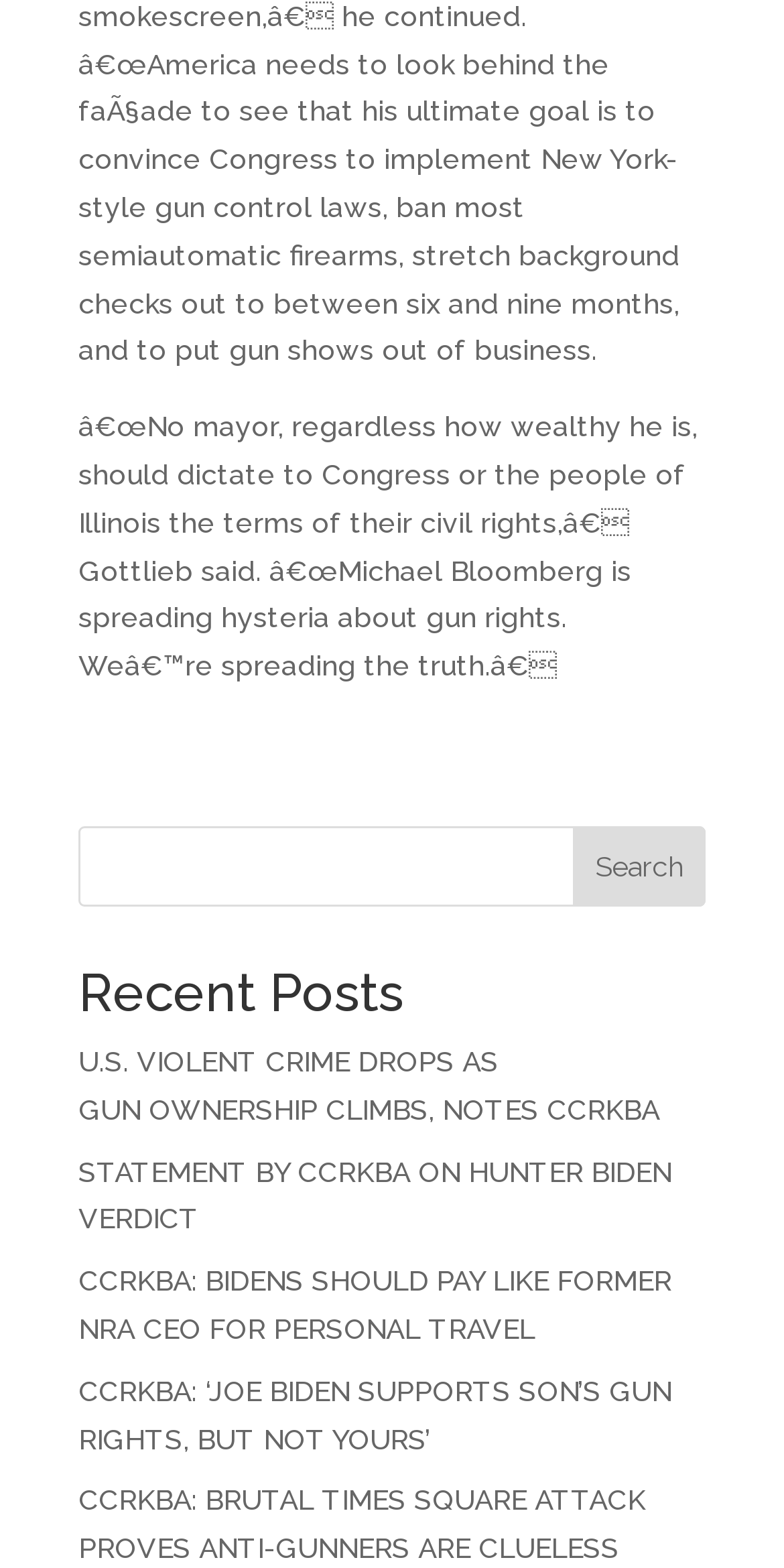Respond with a single word or phrase:
What is the general topic of the webpage?

Gun rights and politics